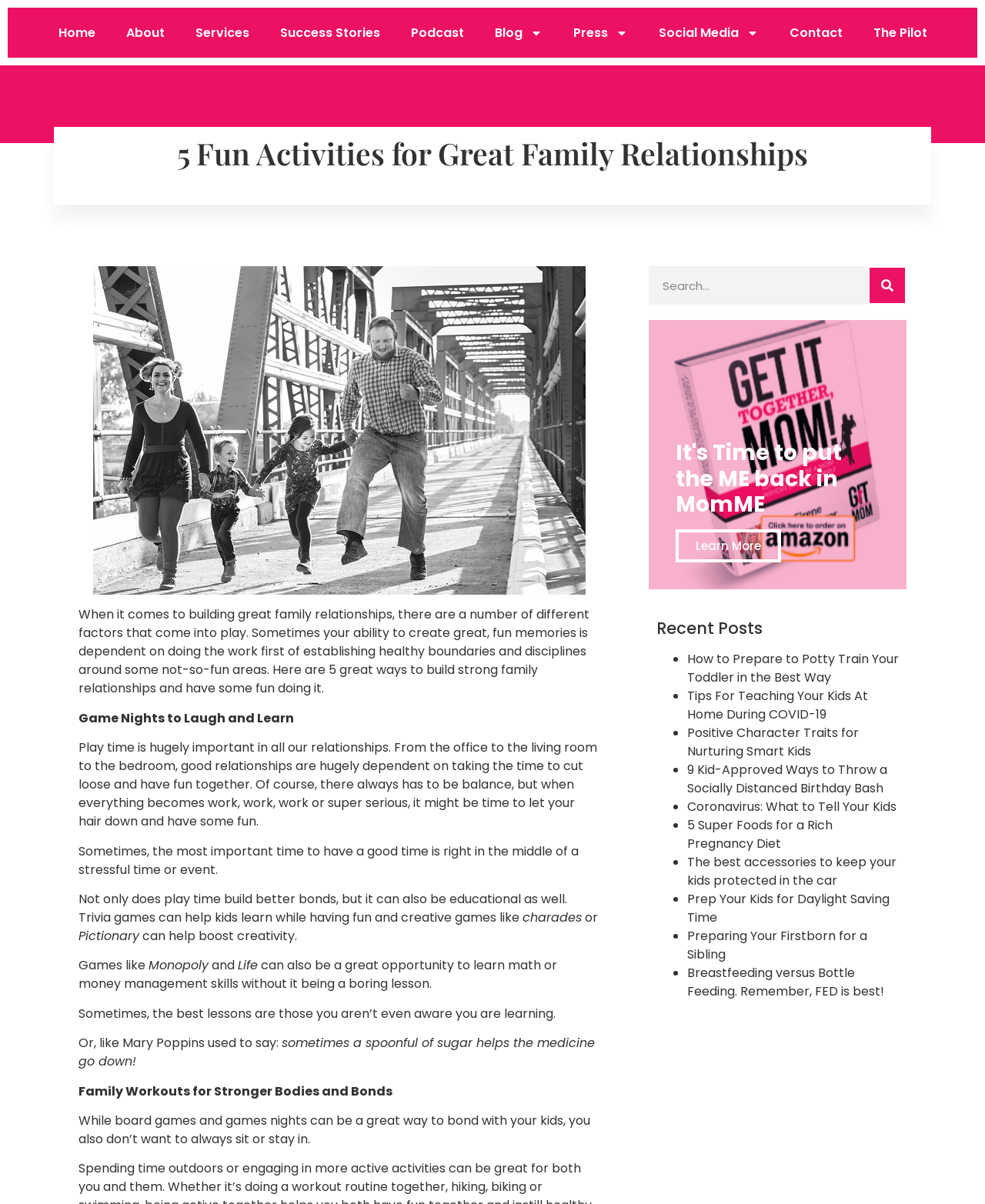What is the theme of the 'Recent Posts' section?
Refer to the image and provide a one-word or short phrase answer.

Parenting and family